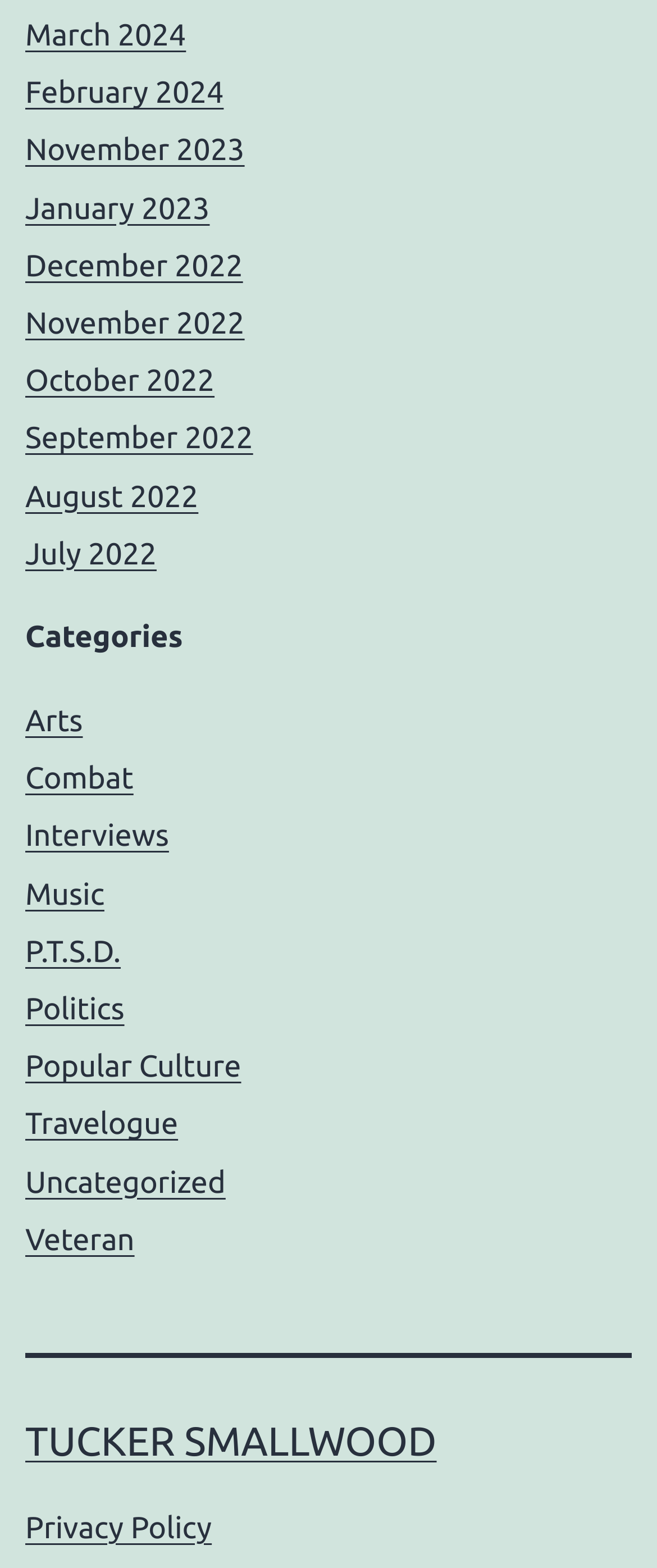Provide the bounding box coordinates of the HTML element described by the text: "March 2024". The coordinates should be in the format [left, top, right, bottom] with values between 0 and 1.

[0.038, 0.012, 0.283, 0.033]